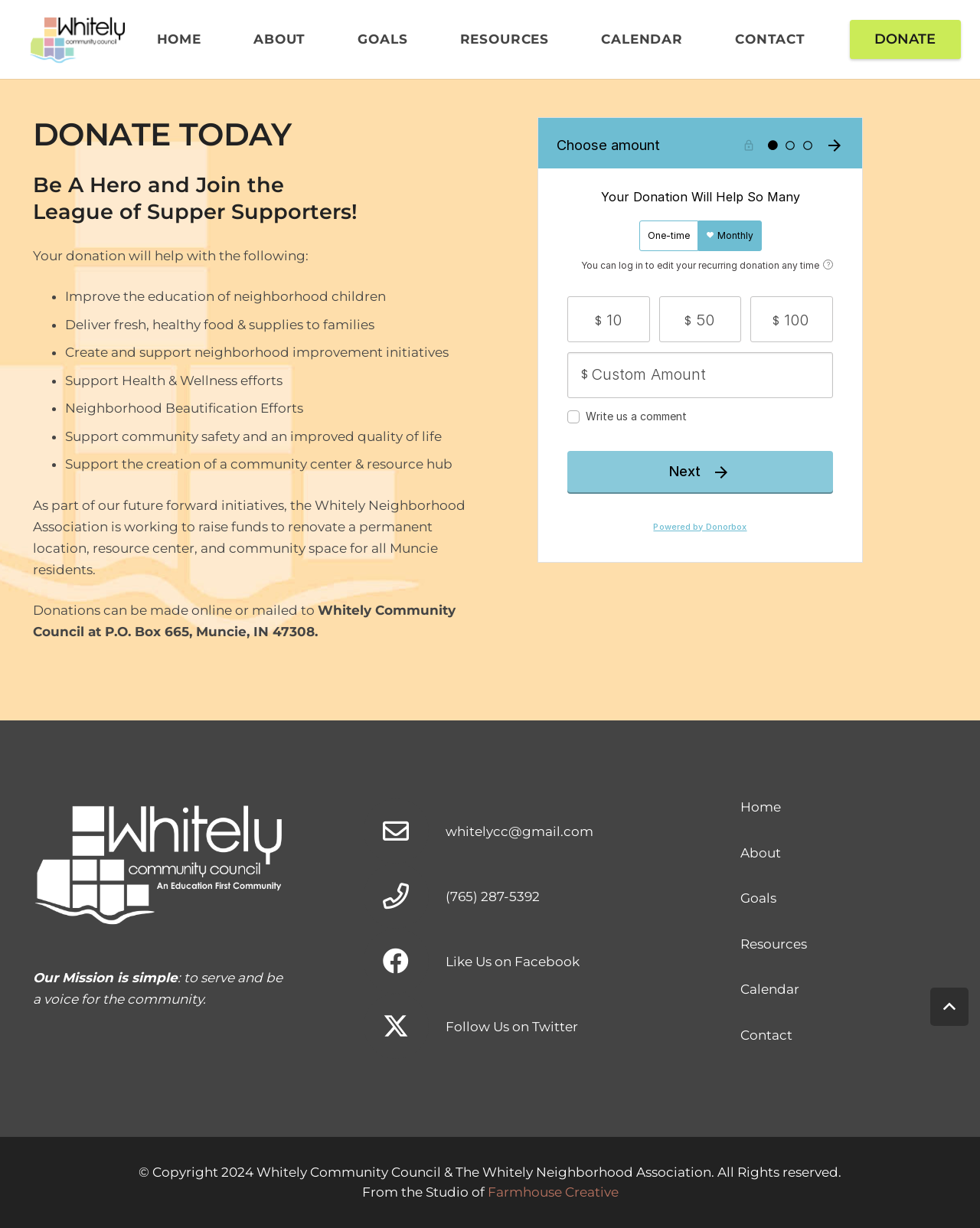Show me the bounding box coordinates of the clickable region to achieve the task as per the instruction: "Go back to top".

[0.949, 0.804, 0.988, 0.835]